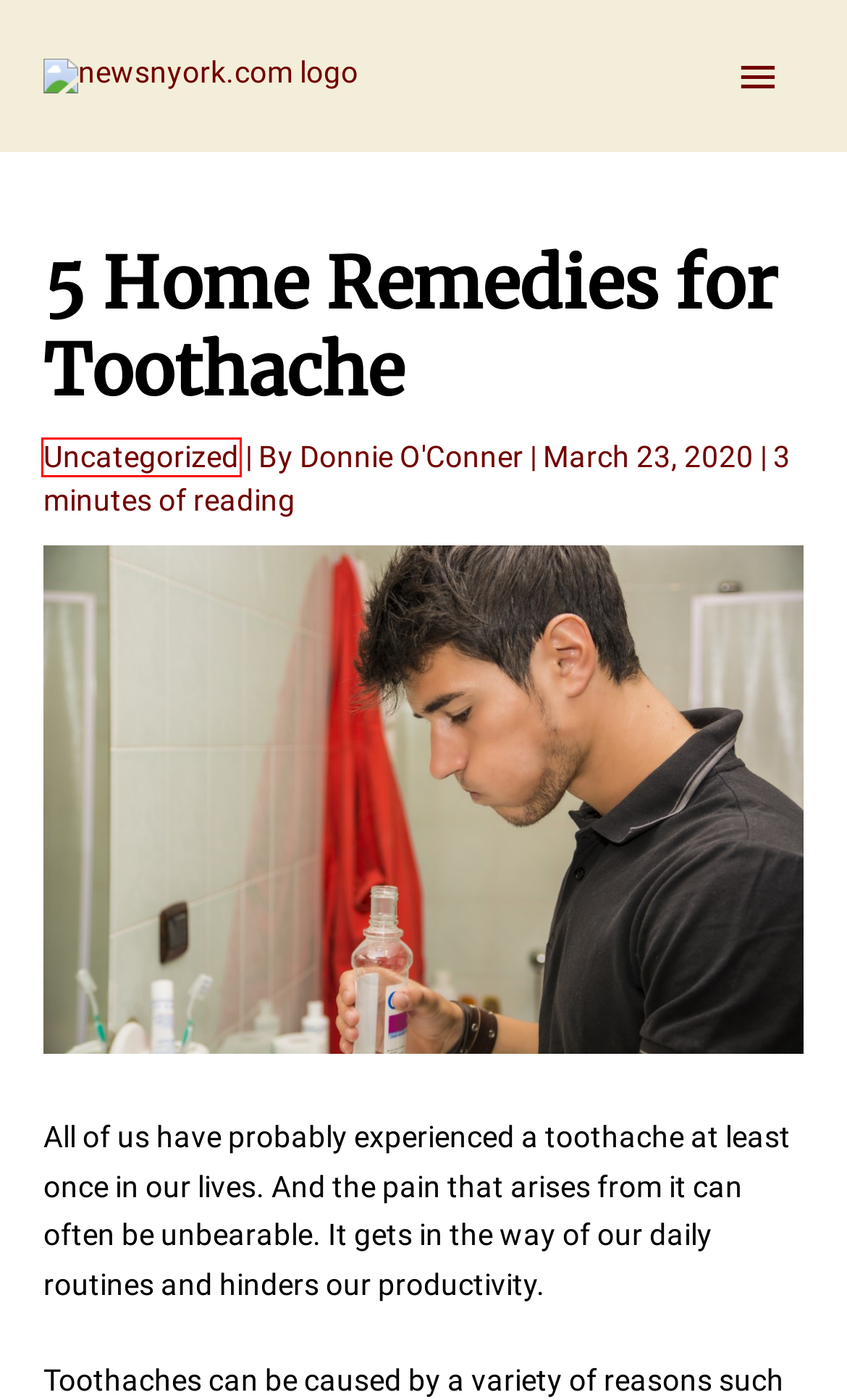Examine the screenshot of the webpage, which has a red bounding box around a UI element. Select the webpage description that best fits the new webpage after the element inside the red bounding box is clicked. Here are the choices:
A. Best Tips for Optimizing Your Online Store Operations - News n'York
B. Funding and Investment Archives - News n'York
C. Start Up News Archives - News n'York
D. Alternative Business Concepts to Gain Customers
E. Uncategorized Archives - News n'York
F. Learning Some Of The Lingo When It Comes To Loans | News n'York
G. Home Archives - News n'York
H. NewsNYork: Empowering Startups with Insights and Tips

E